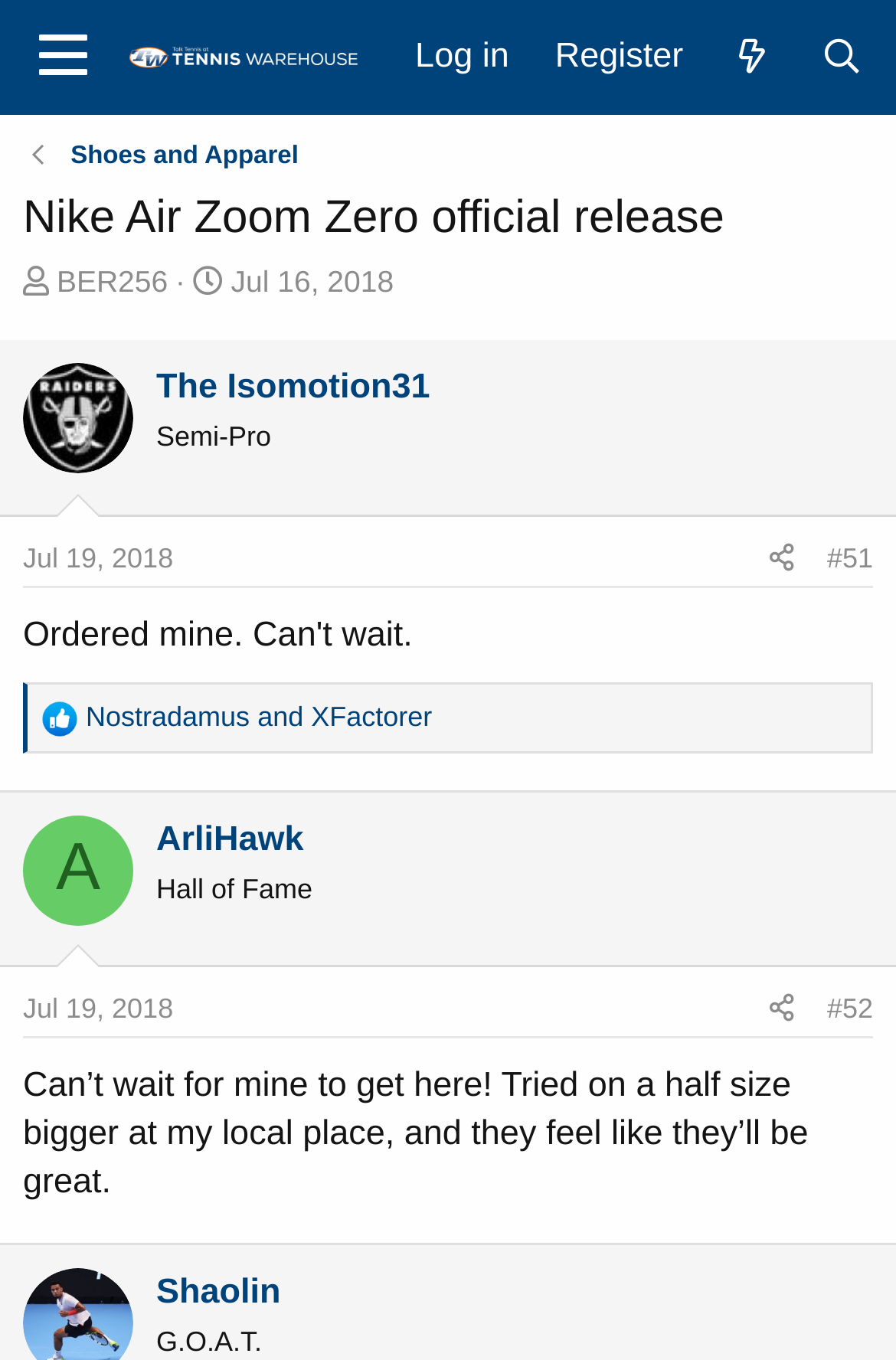Give a detailed account of the webpage's layout and content.

This webpage appears to be a forum discussion page, specifically the second page of a thread about the Nike Air Zoom Zero official release. 

At the top left, there is a menu button. Next to it, there is a link to the "Talk Tennis" website, accompanied by the website's logo. On the top right, there are links to "Log in", "Register", "What's new", and "Search". 

Below the top navigation bar, there is a heading that displays the title of the thread, "Nike Air Zoom Zero official release". Underneath, there is information about the thread starter, including their username and the start date of the thread. 

The main content of the page is divided into several sections, each containing a post from a different user. Each post includes the user's name, the date and time of the post, and the post's content. Some posts also include images and links. 

There are five posts in total on this page. The first post is from "The Isomotion31", and it has an image attached to it. The second post is from "Semi-Pro". The third post is from an unknown user, and it includes a link to share the post. The fourth post is from "ArliHawk", and it also has an image attached to it. The fifth and final post is from "Shaolin", and it contains a text message saying "Can’t wait for mine to get here! Tried on a half size bigger at my local place, and they feel like they’ll be great." 

At the bottom of the page, there is a footer section that includes a "Like" button and a list of users who have reacted to the posts.